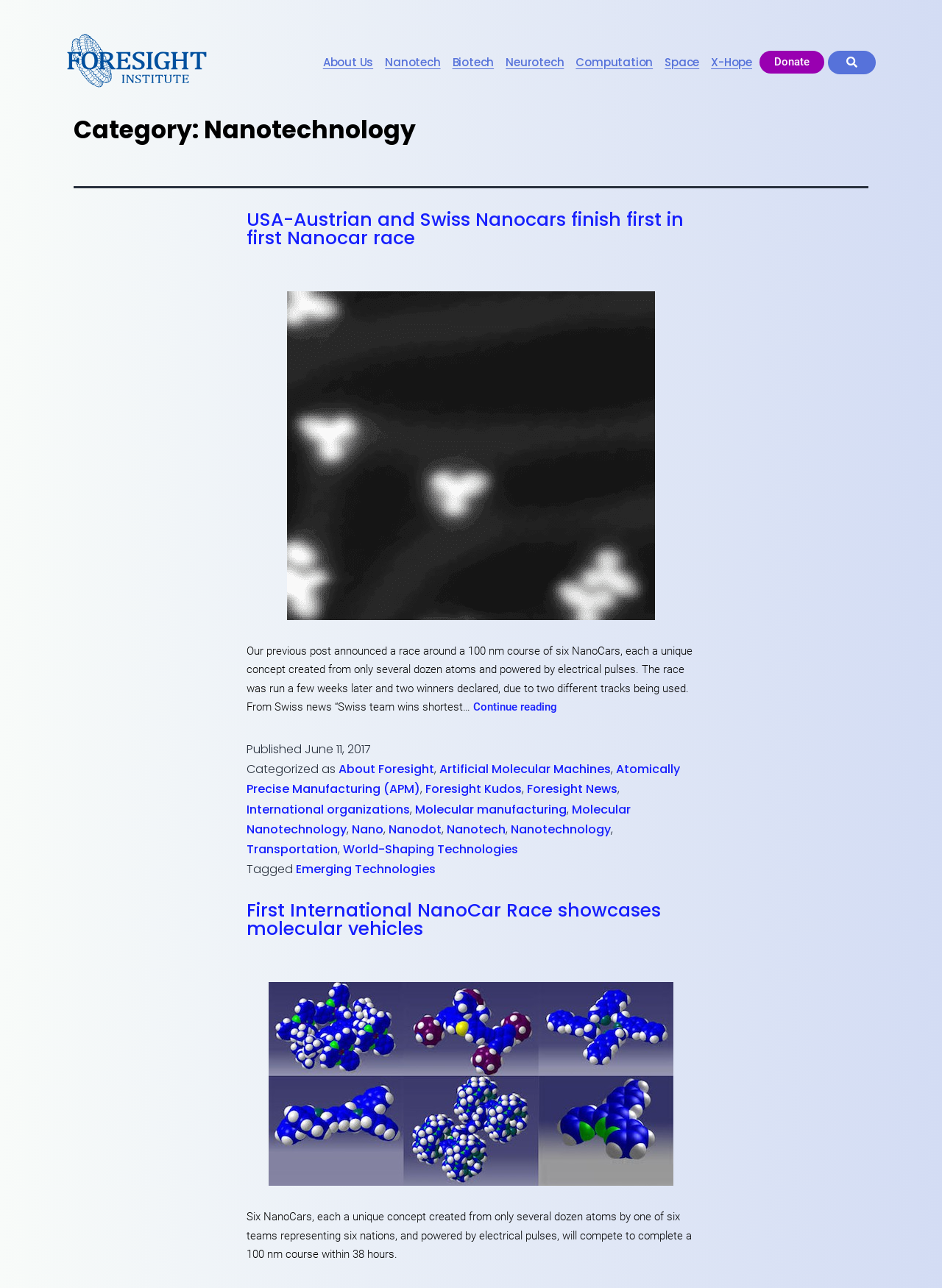Analyze the image and answer the question with as much detail as possible: 
What is the theme of the images on the webpage?

The theme of the images on the webpage is 'Nanotechnology' as they appear to be related to molecular vehicles and nanocars, which are topics related to nanotechnology.